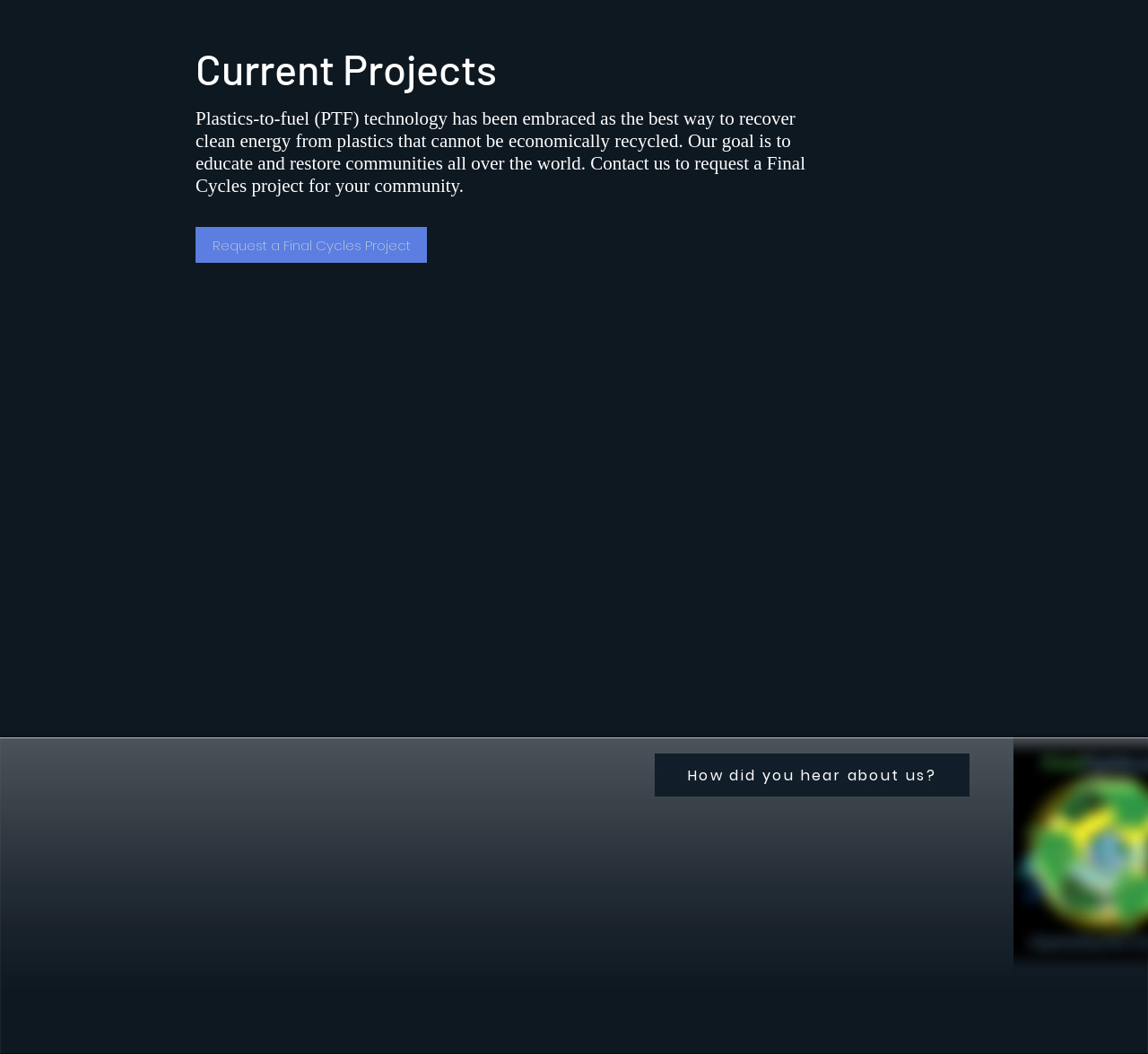For the following element description, predict the bounding box coordinates in the format (top-left x, top-left y, bottom-right x, bottom-right y). All values should be floating point numbers between 0 and 1. Description: Home

None